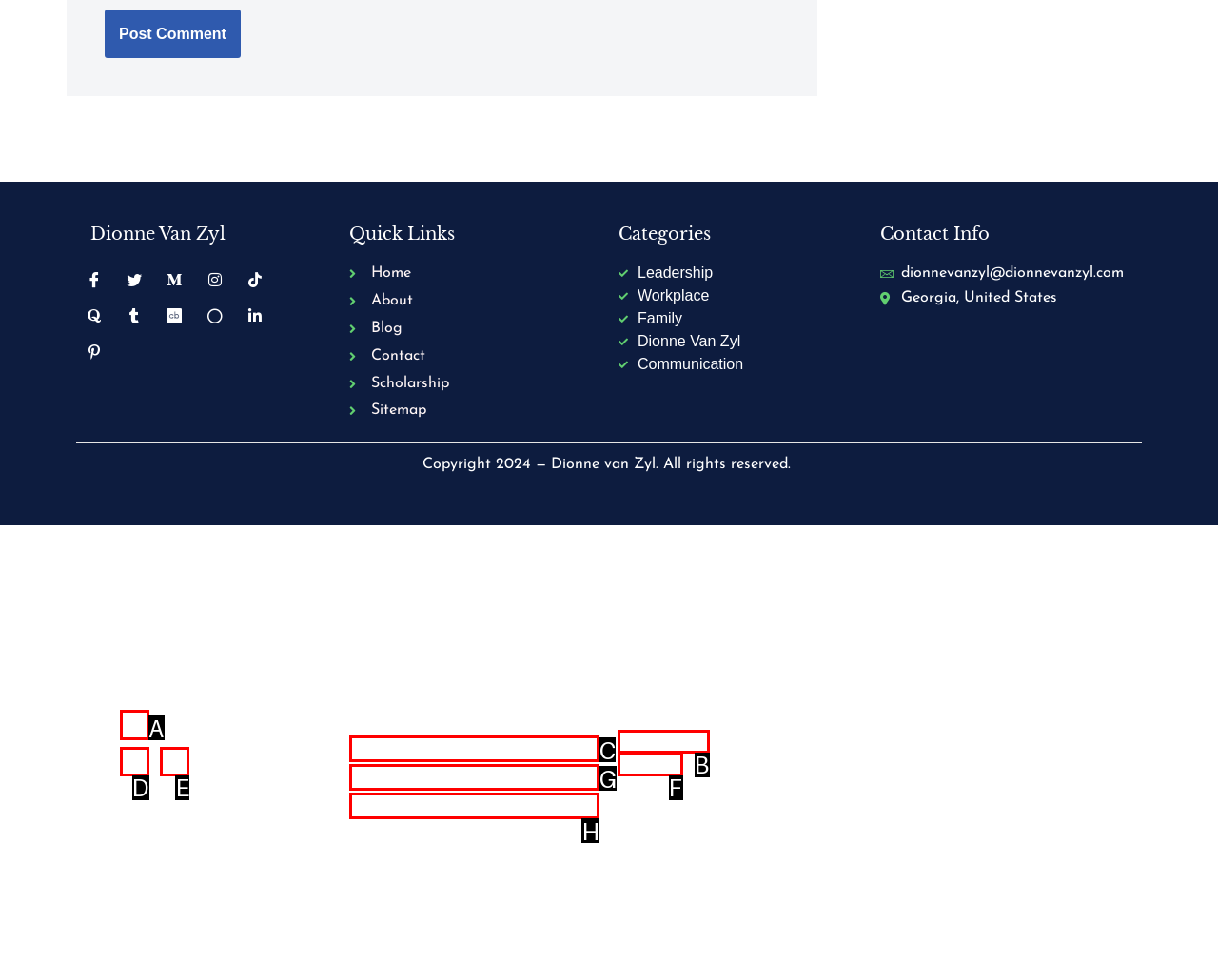From the given options, tell me which letter should be clicked to complete this task: Visit the Twitter page
Answer with the letter only.

A